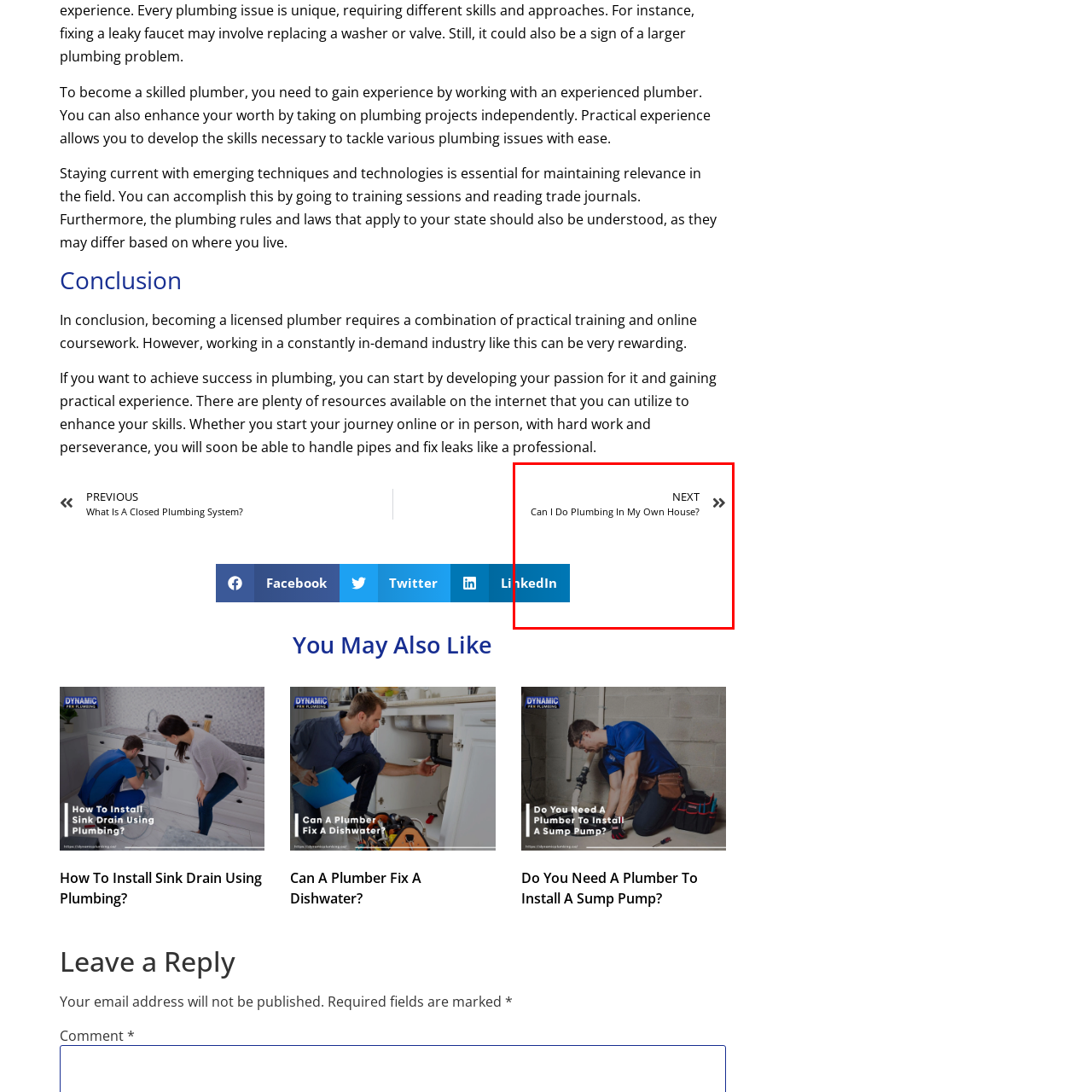Look at the section of the image marked by the red box and offer an in-depth answer to the next question considering the visual cues: What is the purpose of the LinkedIn button?

The LinkedIn button allows users to share content easily on their LinkedIn profiles, facilitating professional networking and engagement with relevant topics in the plumbing industry.